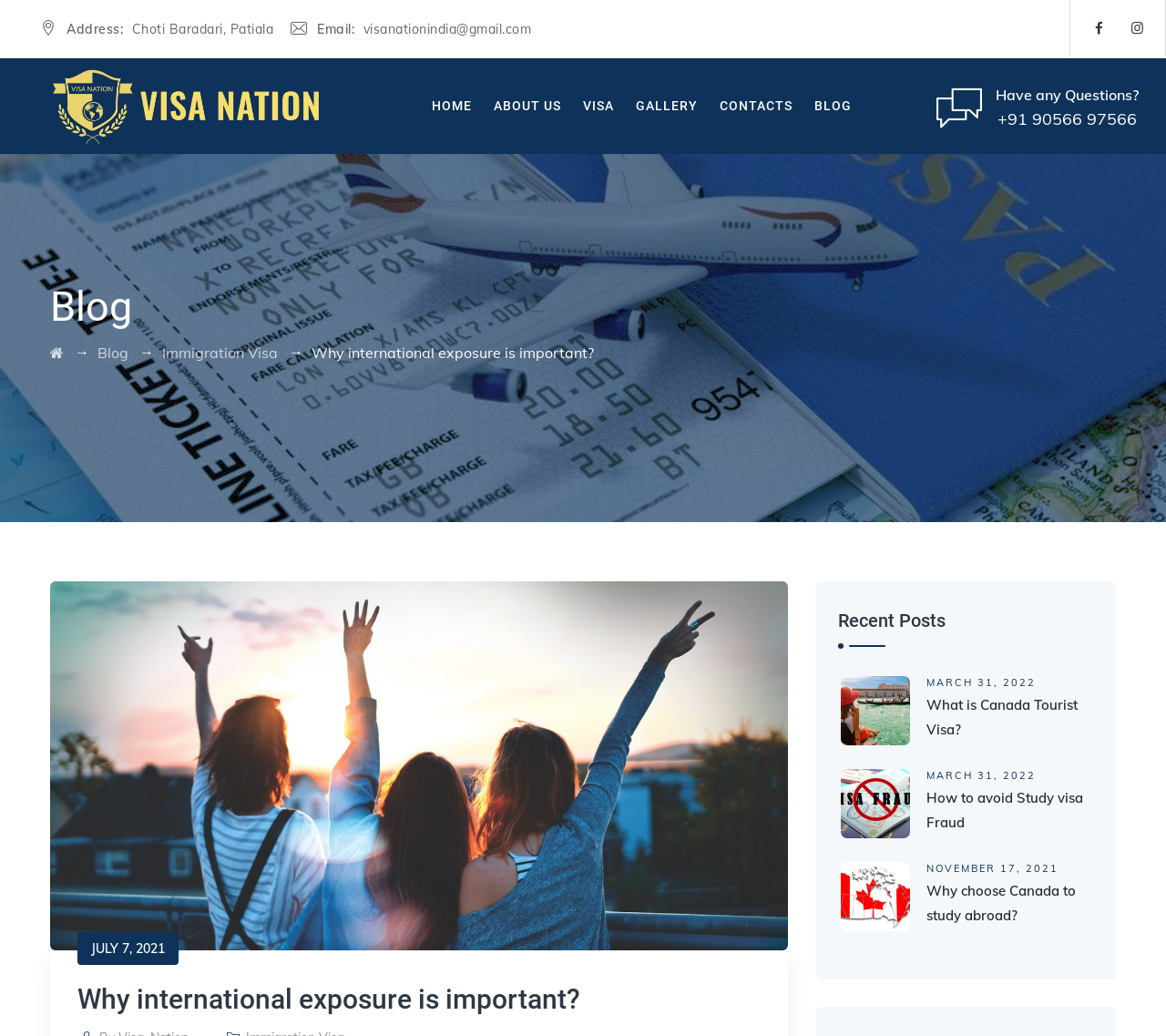Please reply with a single word or brief phrase to the question: 
What is the email address of VISA NATION?

visanationindia@gmail.com